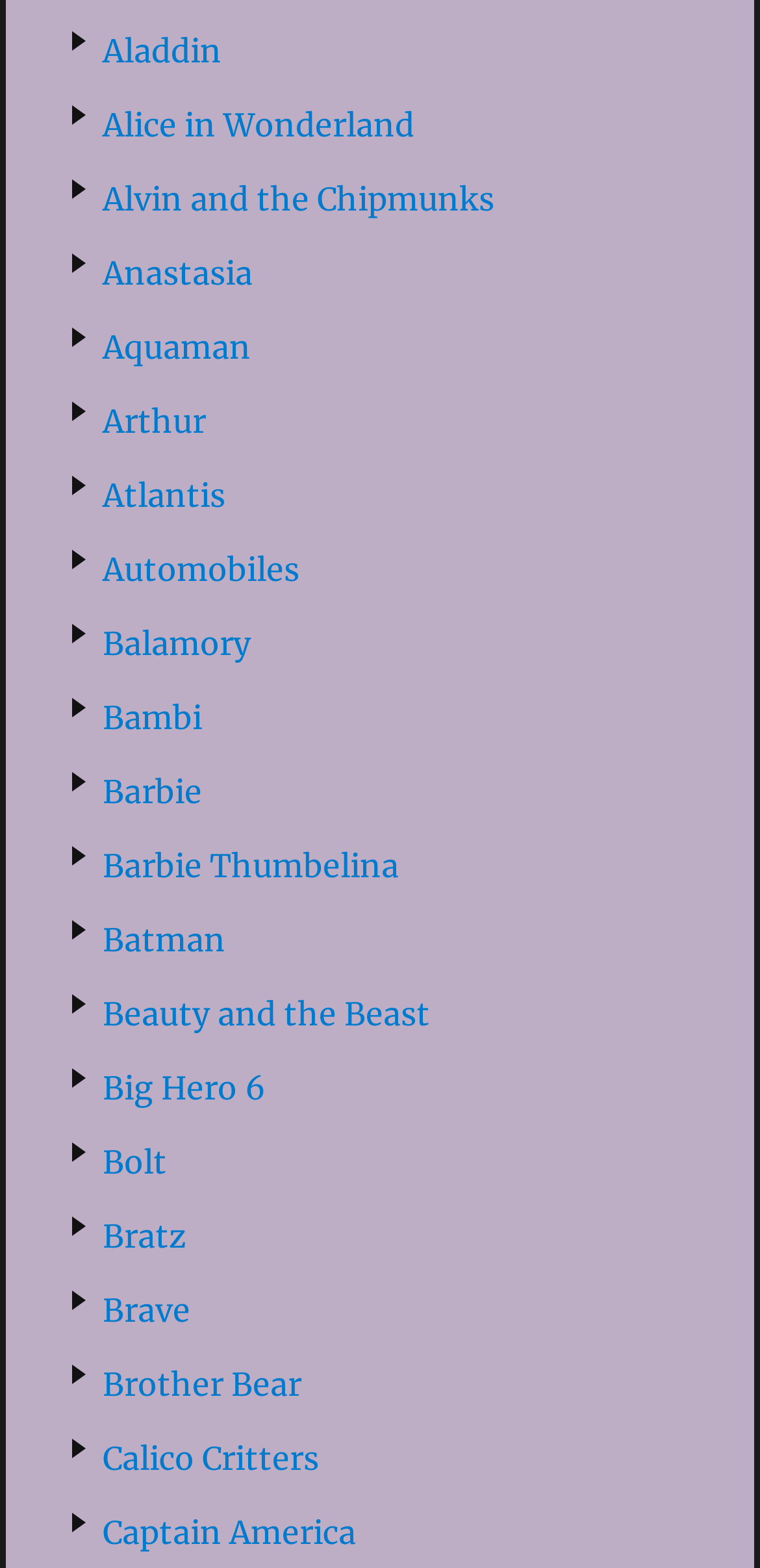Determine the coordinates of the bounding box that should be clicked to complete the instruction: "go to Games". The coordinates should be represented by four float numbers between 0 and 1: [left, top, right, bottom].

None